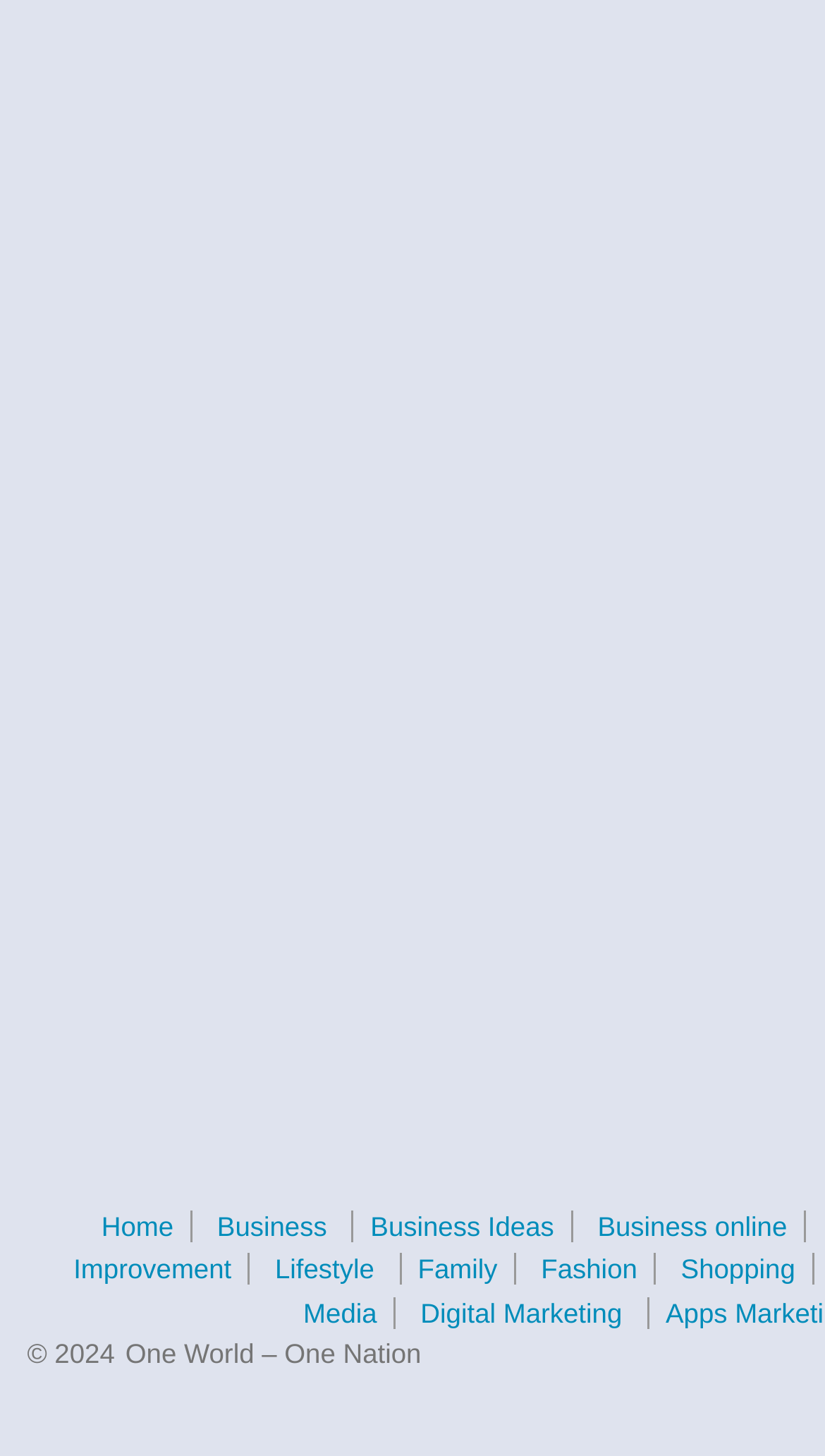Using the details in the image, give a detailed response to the question below:
What is the last link in the Business section?

By examining the links in the Business section, I can see that the last link is 'Business online'. This link is located at the end of the Business section, indicating that it is the last option in this category.